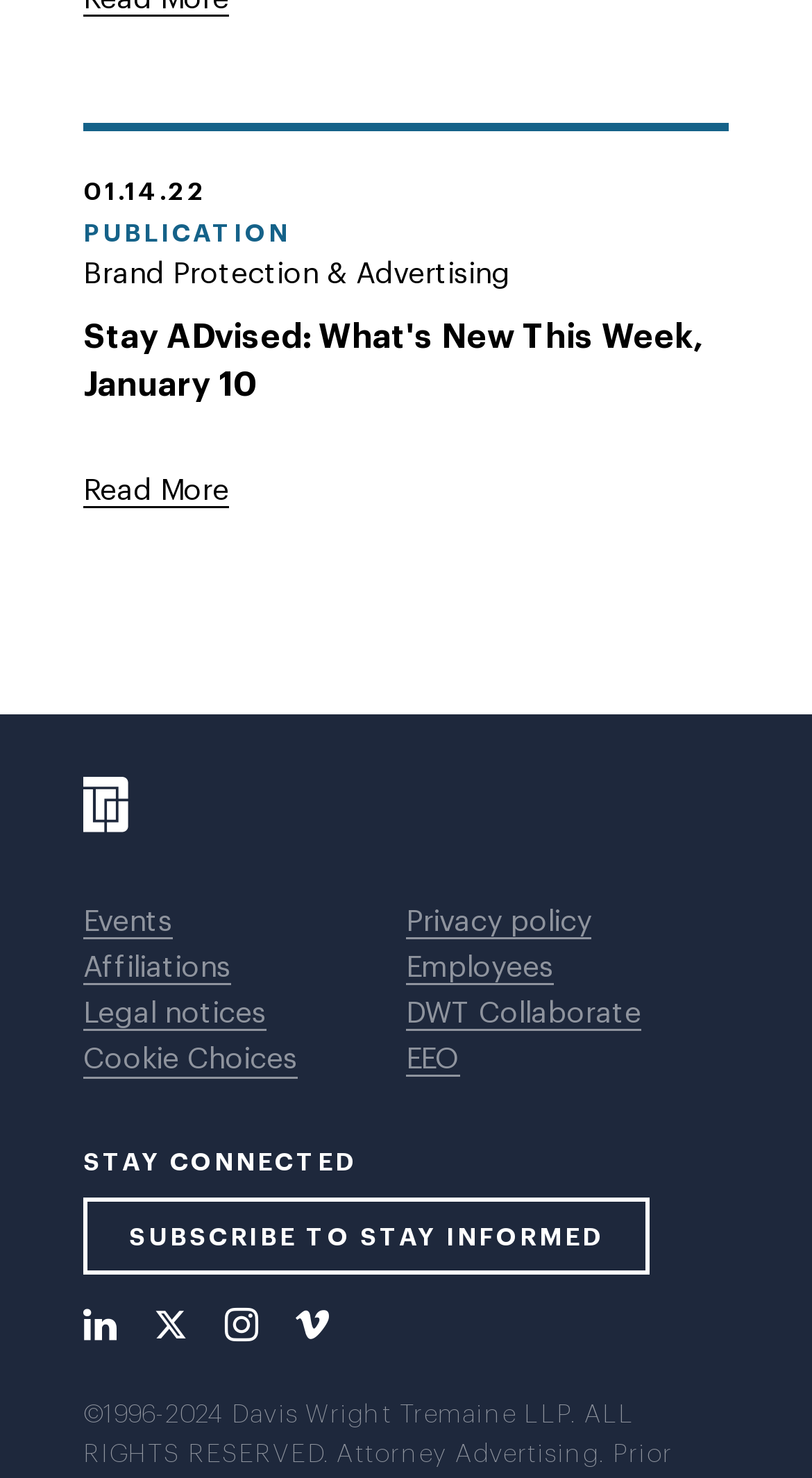Answer briefly with one word or phrase:
What is the topic of the article 'Stay ADvised: What's New This Week, January 10'?

Brand Protection & Advertising